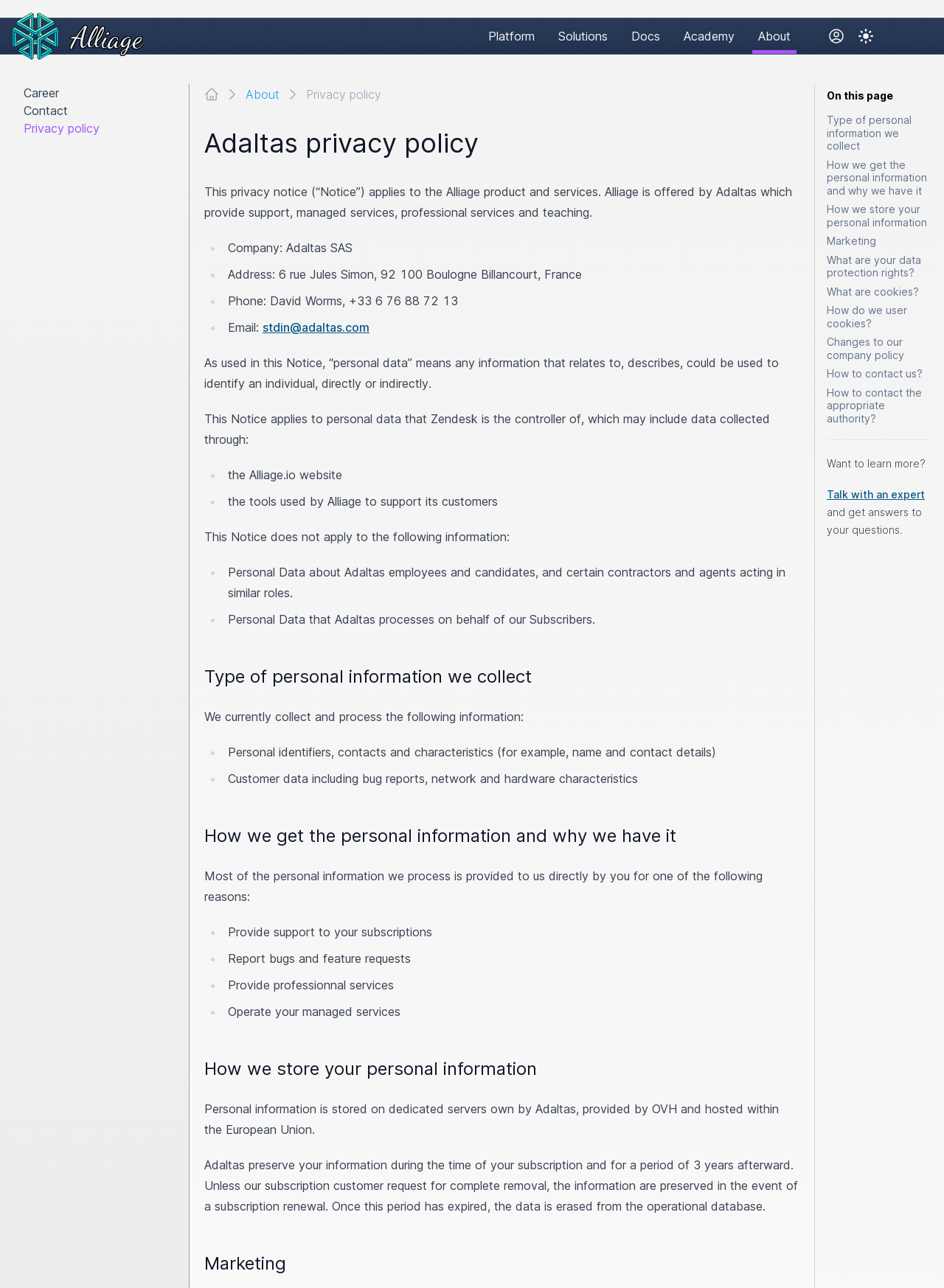Please mark the bounding box coordinates of the area that should be clicked to carry out the instruction: "Click the 'Privacy policy' link".

[0.025, 0.093, 0.184, 0.106]